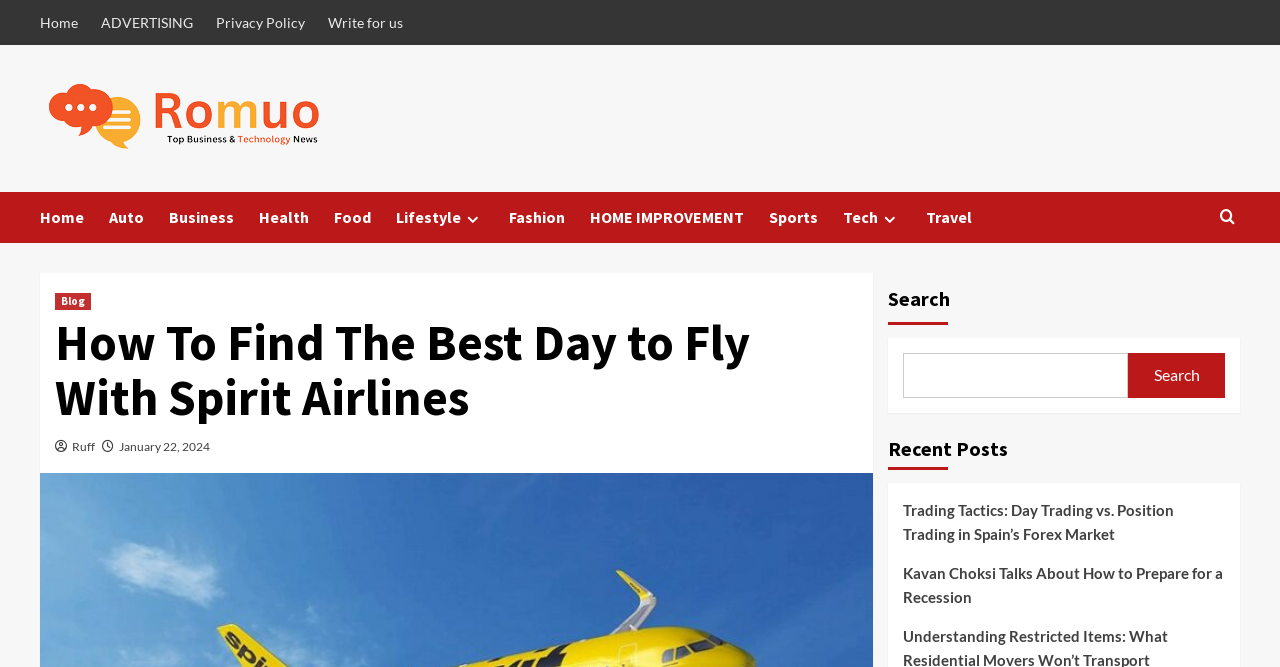From the webpage screenshot, predict the bounding box coordinates (top-left x, top-left y, bottom-right x, bottom-right y) for the UI element described here: Write for us

[0.248, 0.0, 0.323, 0.067]